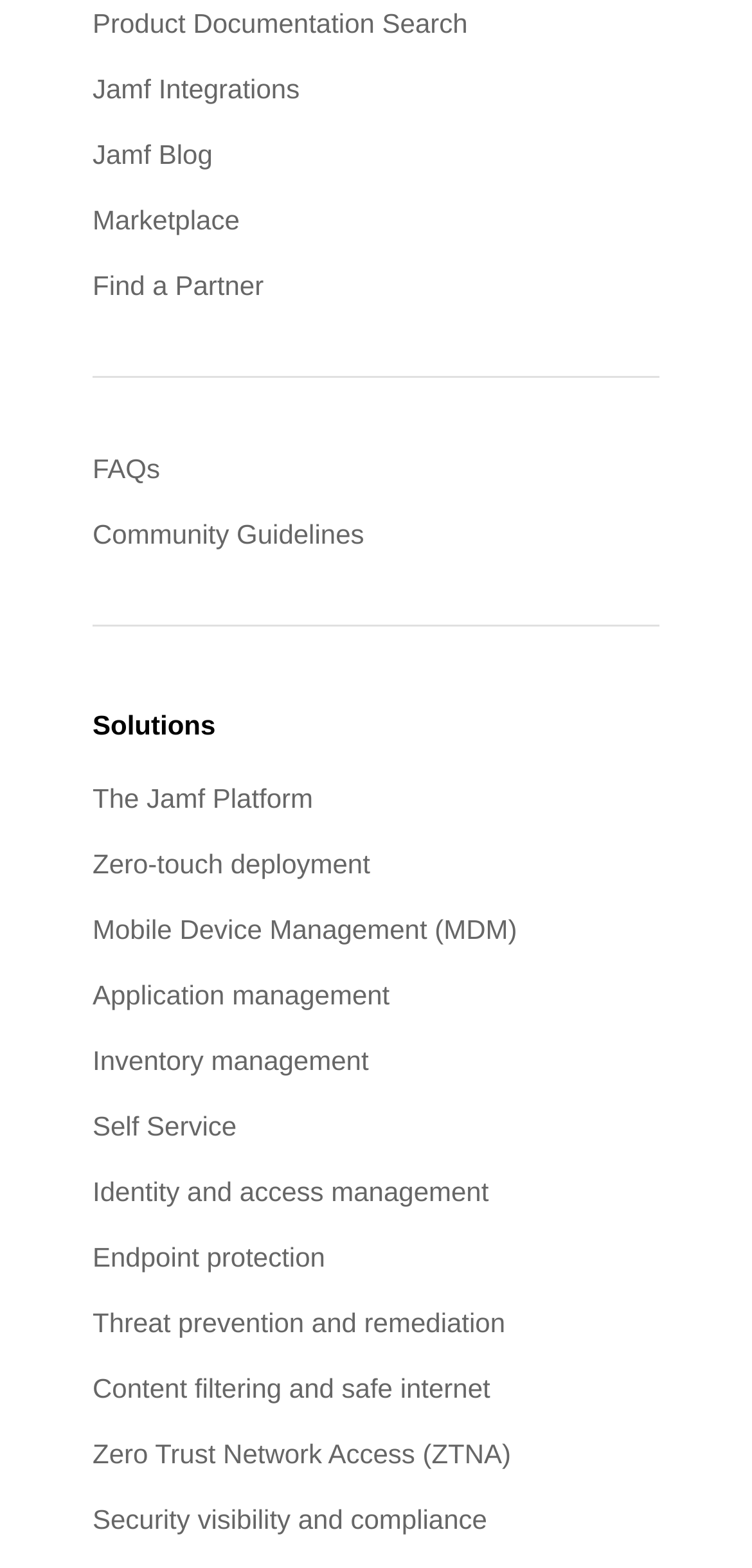Identify the bounding box coordinates for the region of the element that should be clicked to carry out the instruction: "Find a Partner". The bounding box coordinates should be four float numbers between 0 and 1, i.e., [left, top, right, bottom].

[0.123, 0.161, 0.877, 0.203]